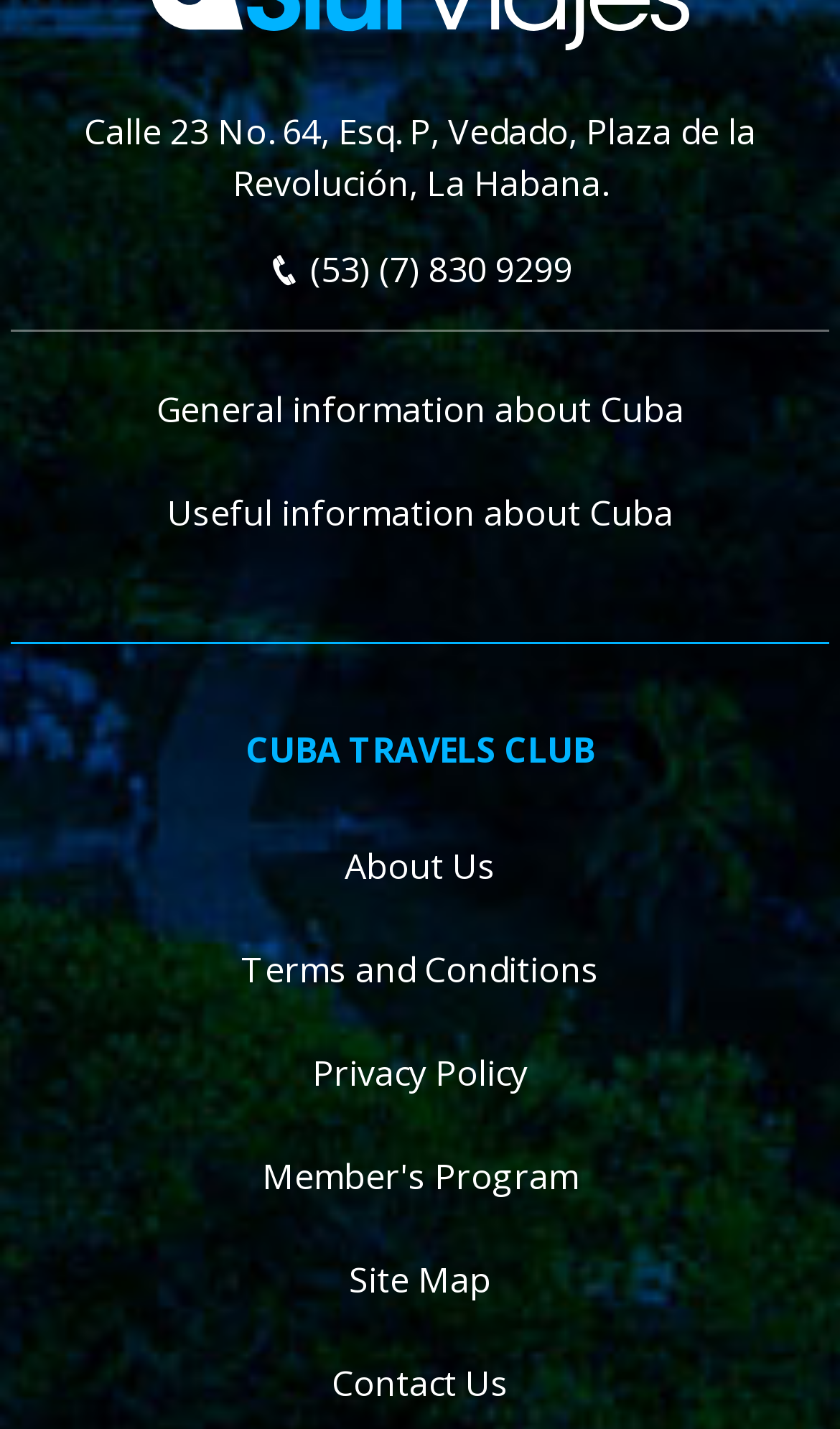What is the last link on the webpage?
Using the picture, provide a one-word or short phrase answer.

Contact Us